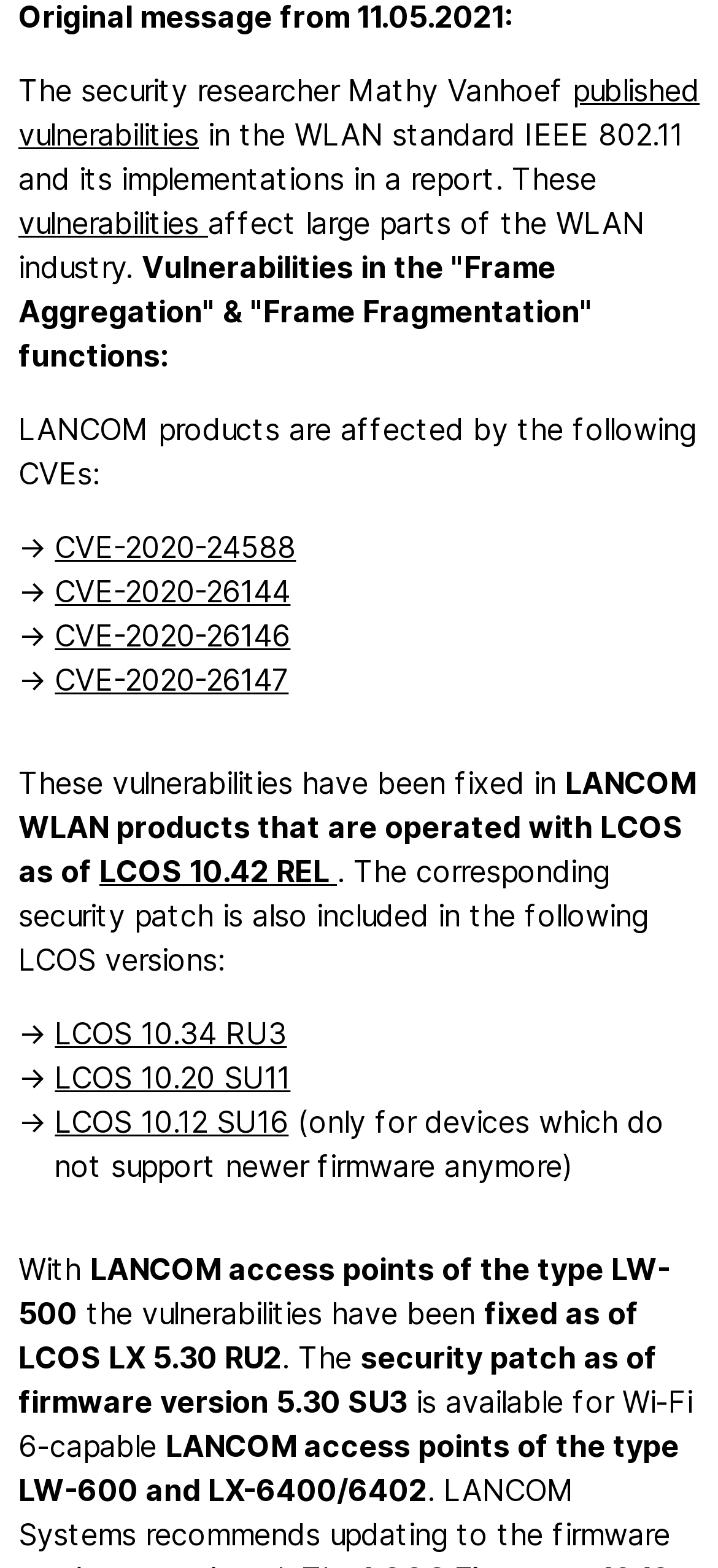Please predict the bounding box coordinates (top-left x, top-left y, bottom-right x, bottom-right y) for the UI element in the screenshot that fits the description: Wrapping Up

None